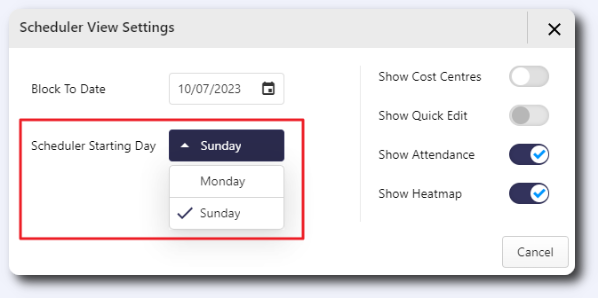How many toggles are available for displaying features? Look at the image and give a one-word or short phrase answer.

4